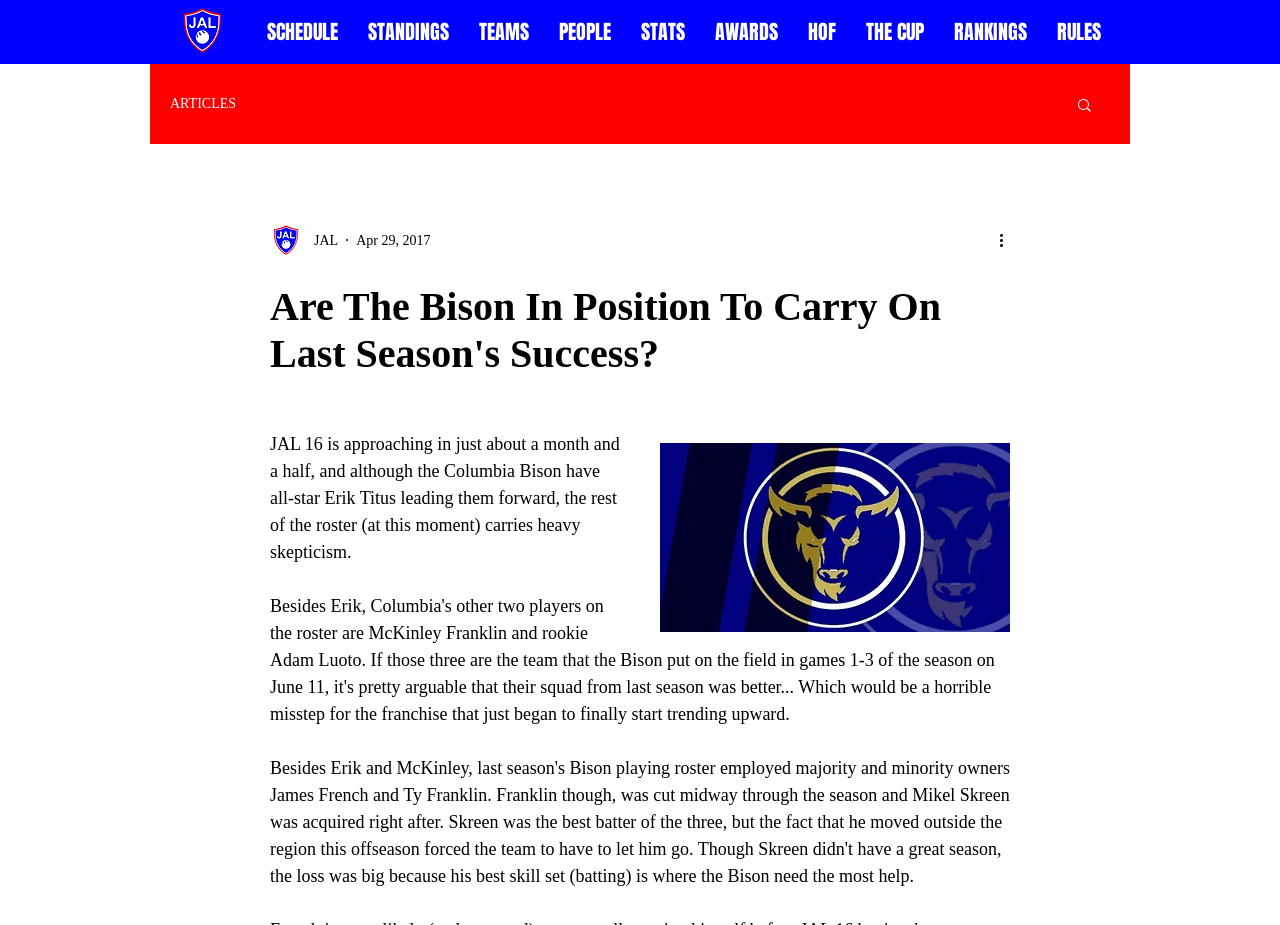Give a short answer to this question using one word or a phrase:
What is the name of the team mentioned?

Columbia Bison